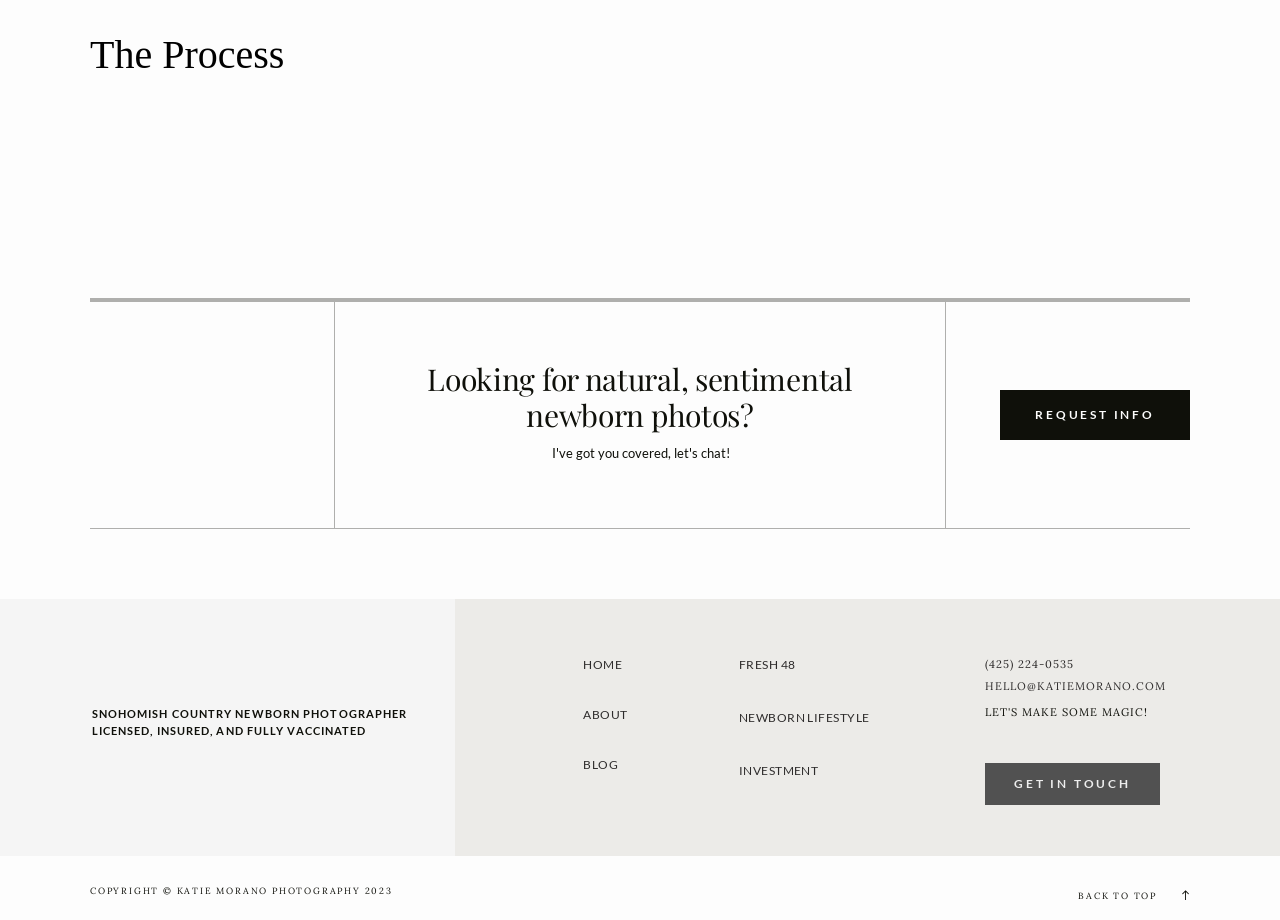Find the bounding box coordinates of the element to click in order to complete the given instruction: "Click on 'REQUEST INFO'."

[0.781, 0.424, 0.93, 0.478]